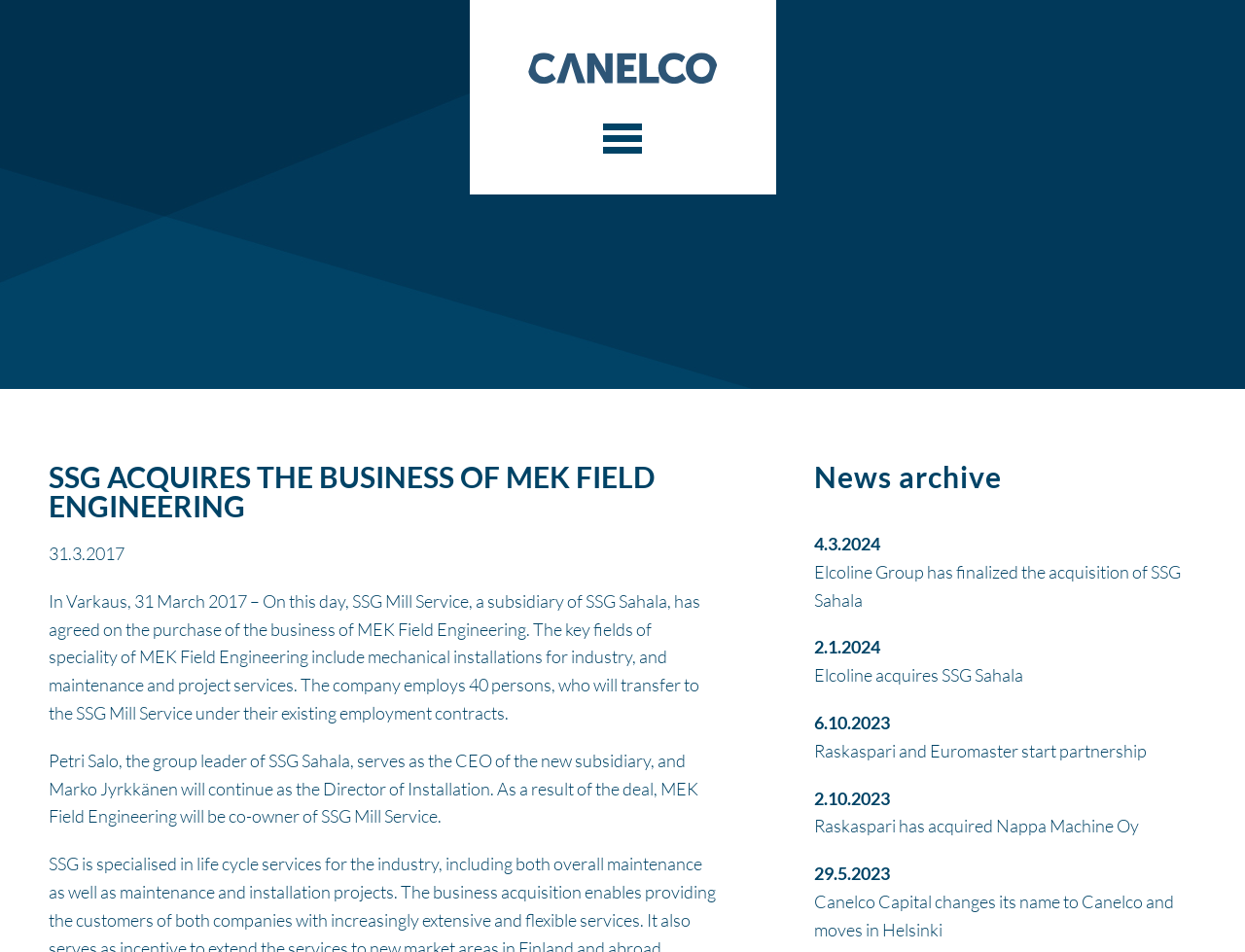Find the bounding box coordinates for the HTML element described in this sentence: "Canelco Capital". Provide the coordinates as four float numbers between 0 and 1, in the format [left, top, right, bottom].

[0.422, 0.055, 0.578, 0.089]